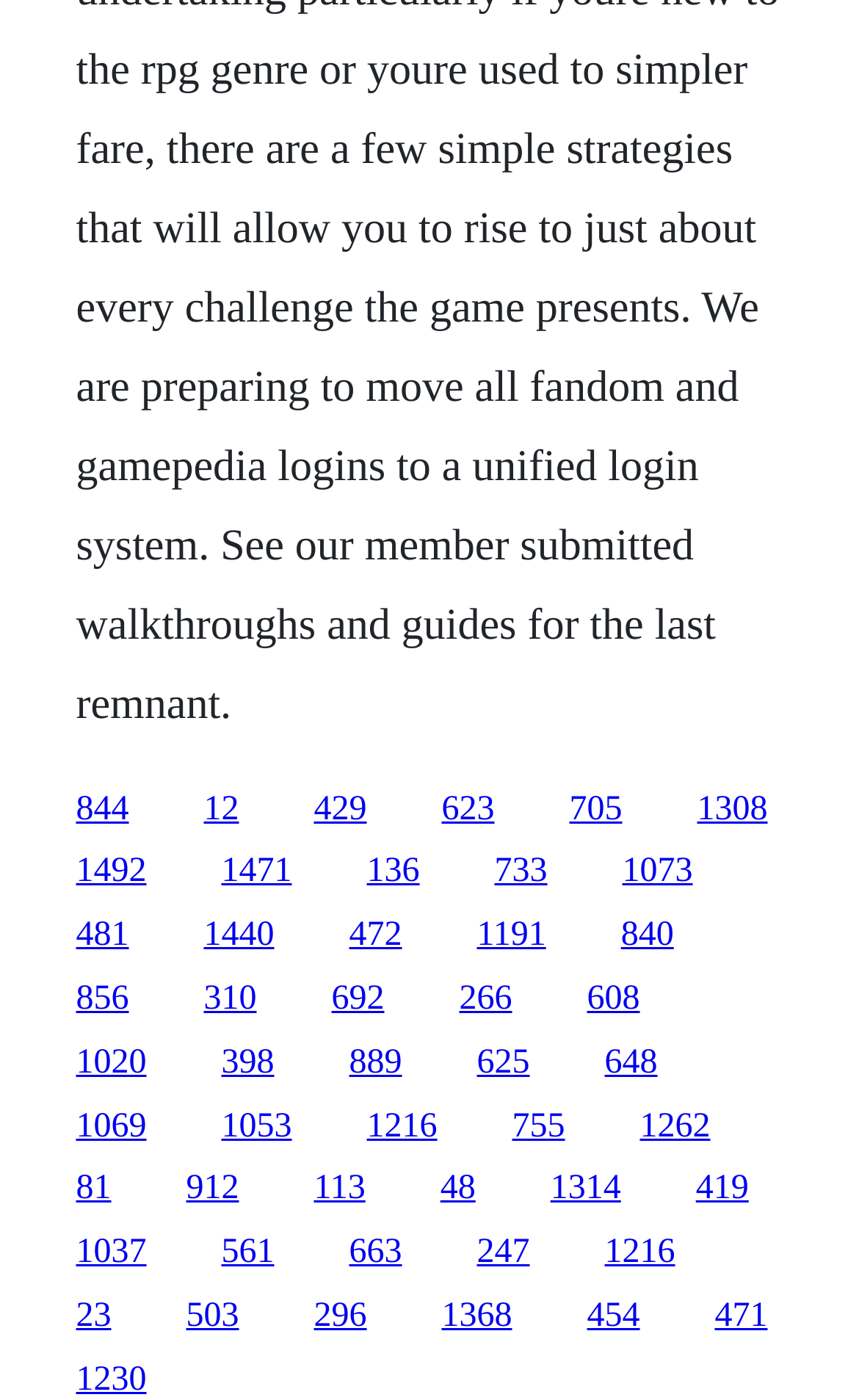How many links are in the top row?
Offer a detailed and exhaustive answer to the question.

I analyzed the y1 and y2 coordinates of the links and found that the links '844', '12', '429', '623', '705', and '1308' have similar y1 and y2 values, indicating that they are in the same row. Therefore, there are 6 links in the top row.